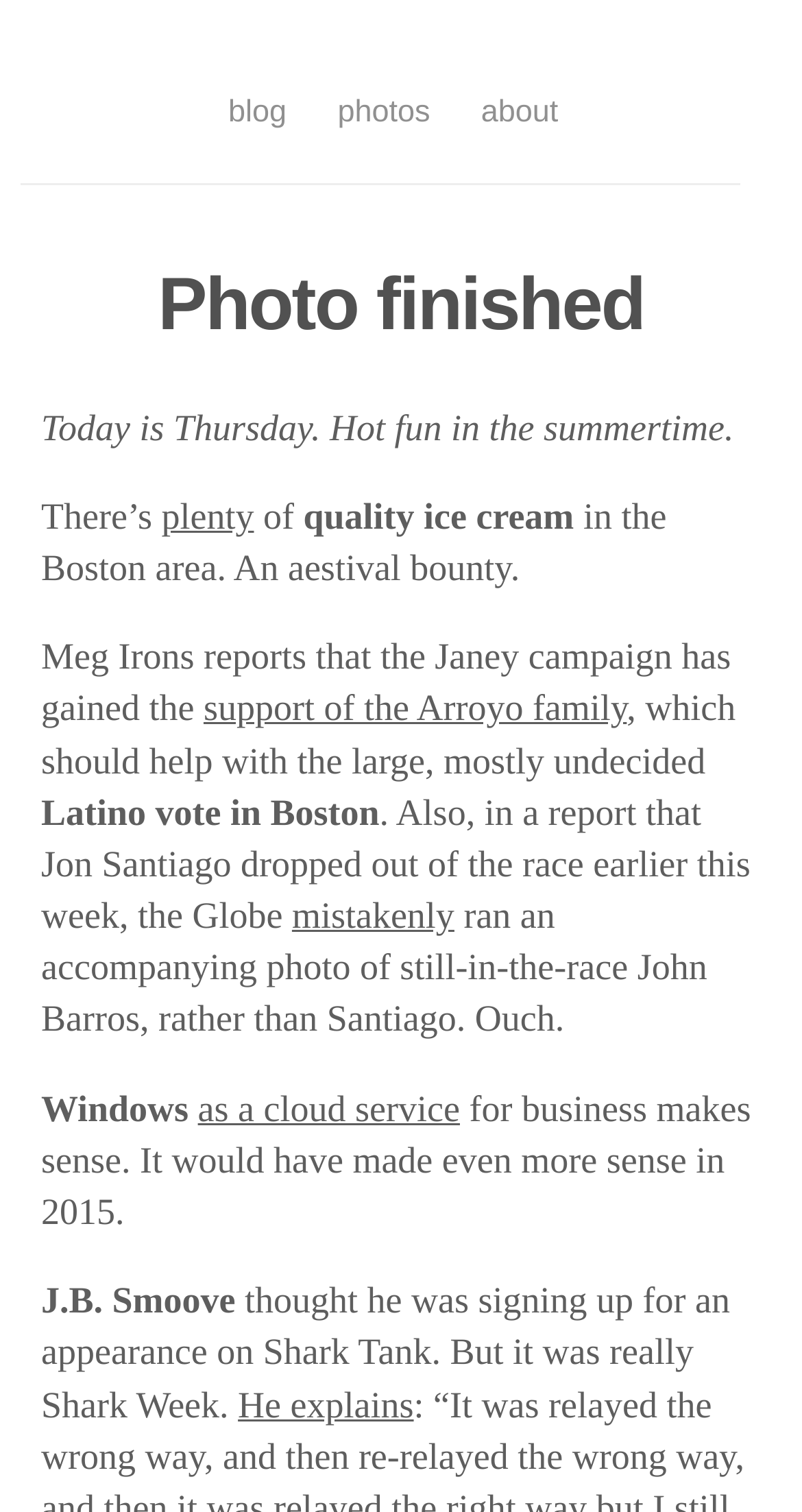Based on the image, give a detailed response to the question: What type of food is mentioned?

The webpage mentions 'quality ice cream in the Boston area', indicating that the type of food being referred to is ice cream.